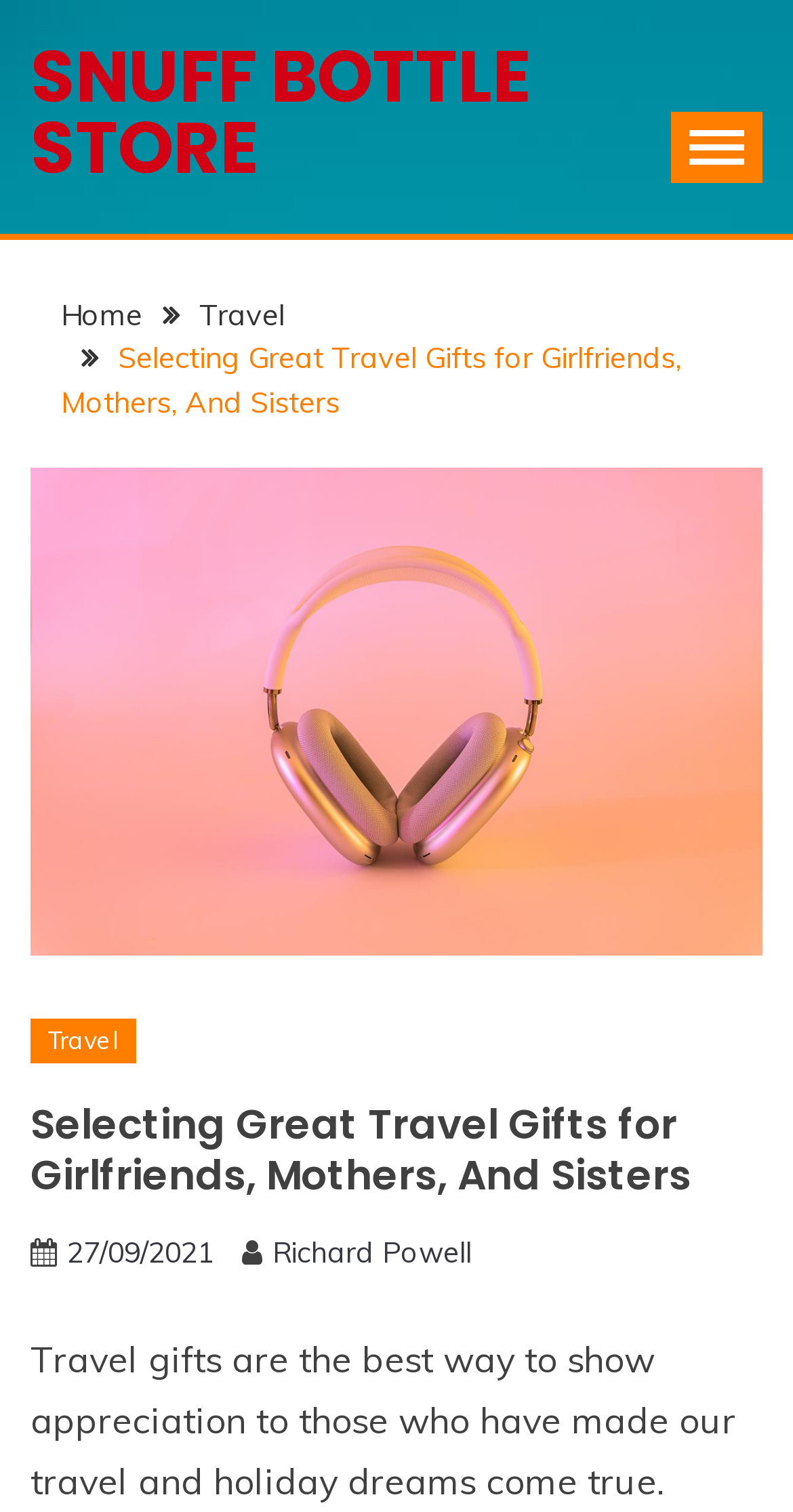How many links are in the breadcrumbs navigation?
Please respond to the question with a detailed and thorough explanation.

The breadcrumbs navigation contains three links: 'Home', 'Travel', and 'Selecting Great Travel Gifts for Girlfriends, Mothers, And Sisters'.